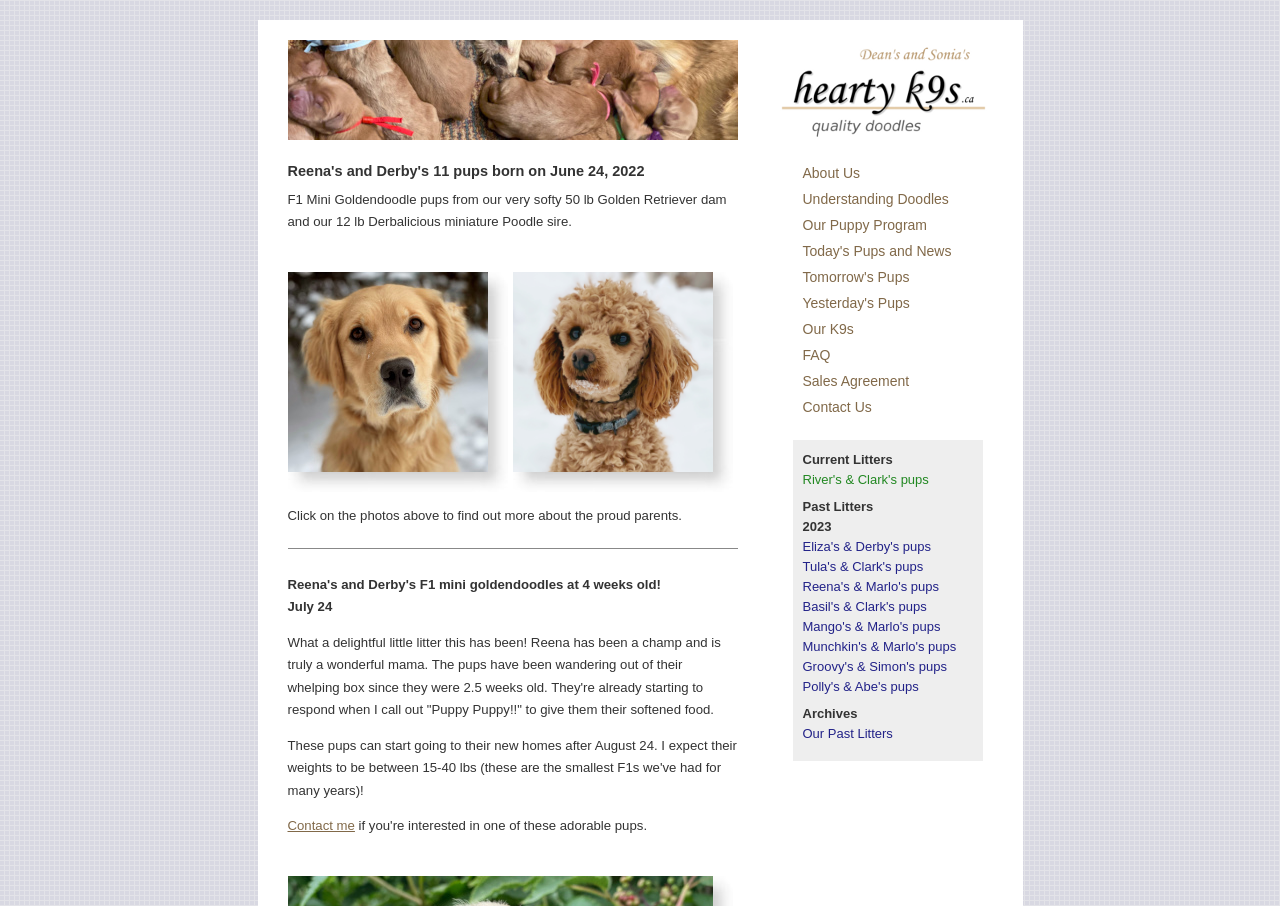Using the description "About", locate and provide the bounding box of the UI element.

None